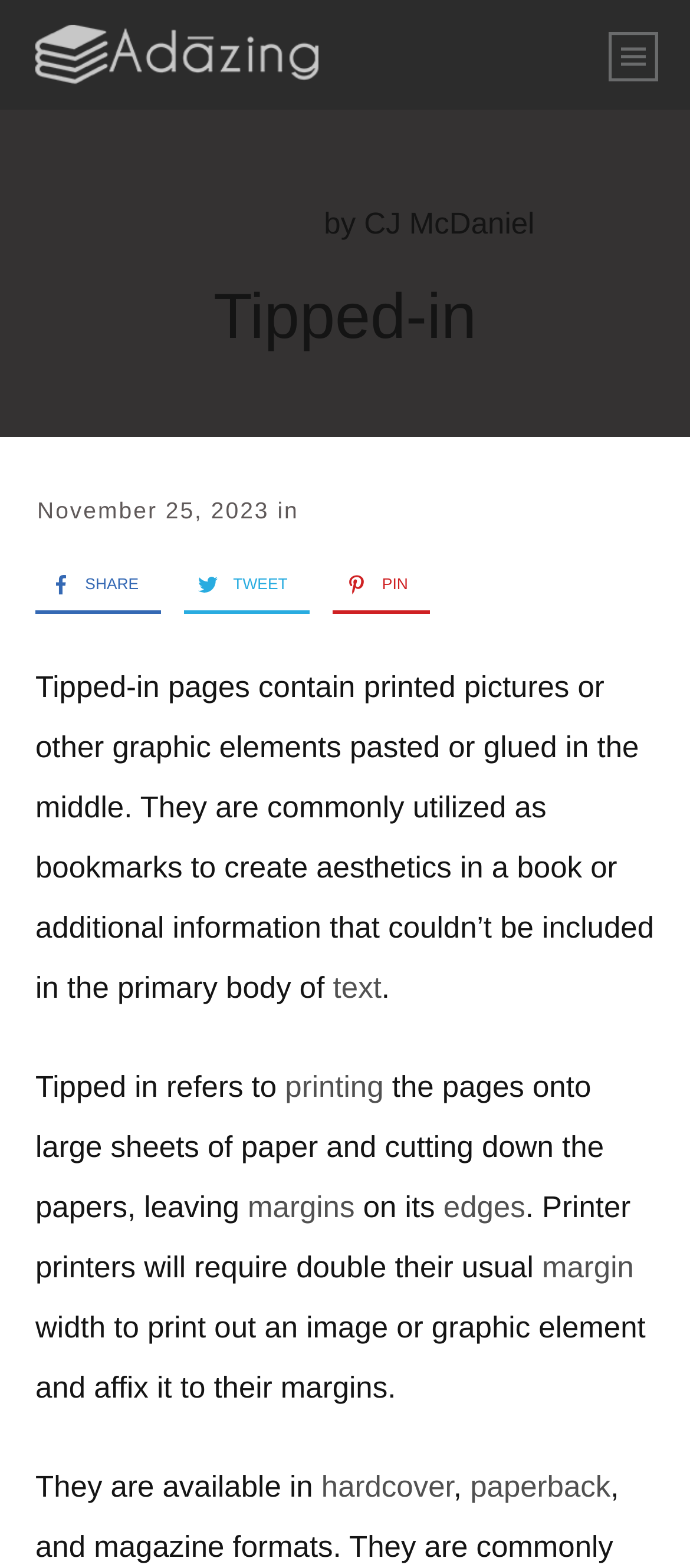Refer to the image and answer the question with as much detail as possible: What is the process of creating tipped-in pages?

Based on the webpage content, the process of creating tipped-in pages involves printing the pages onto large sheets of paper and cutting down the papers, leaving margins. This is evident from the text 'Tipped in refers to the pages onto large sheets of paper and cutting down the papers, leaving margins'.